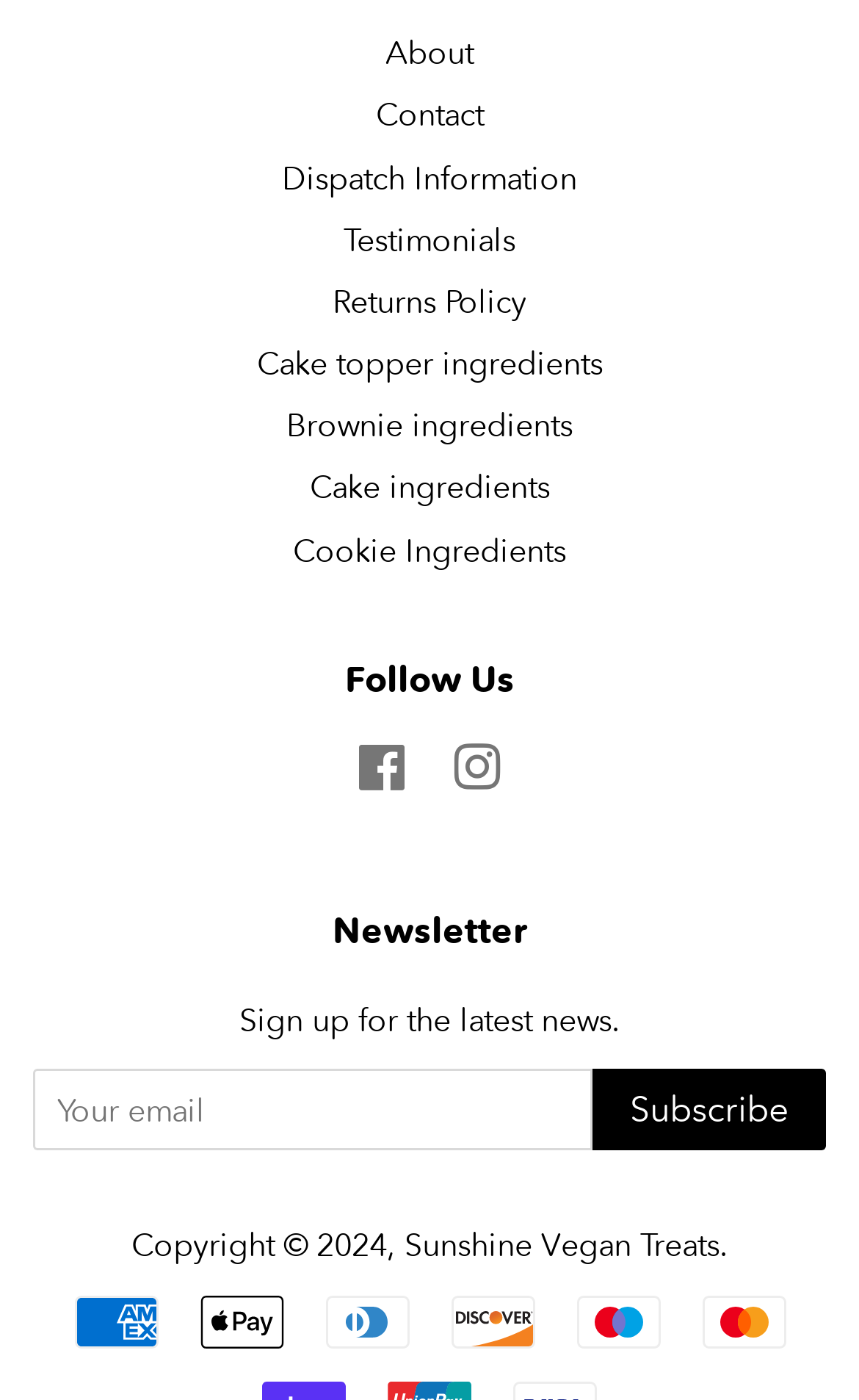Highlight the bounding box coordinates of the element you need to click to perform the following instruction: "Enter email address."

[0.038, 0.763, 0.69, 0.822]